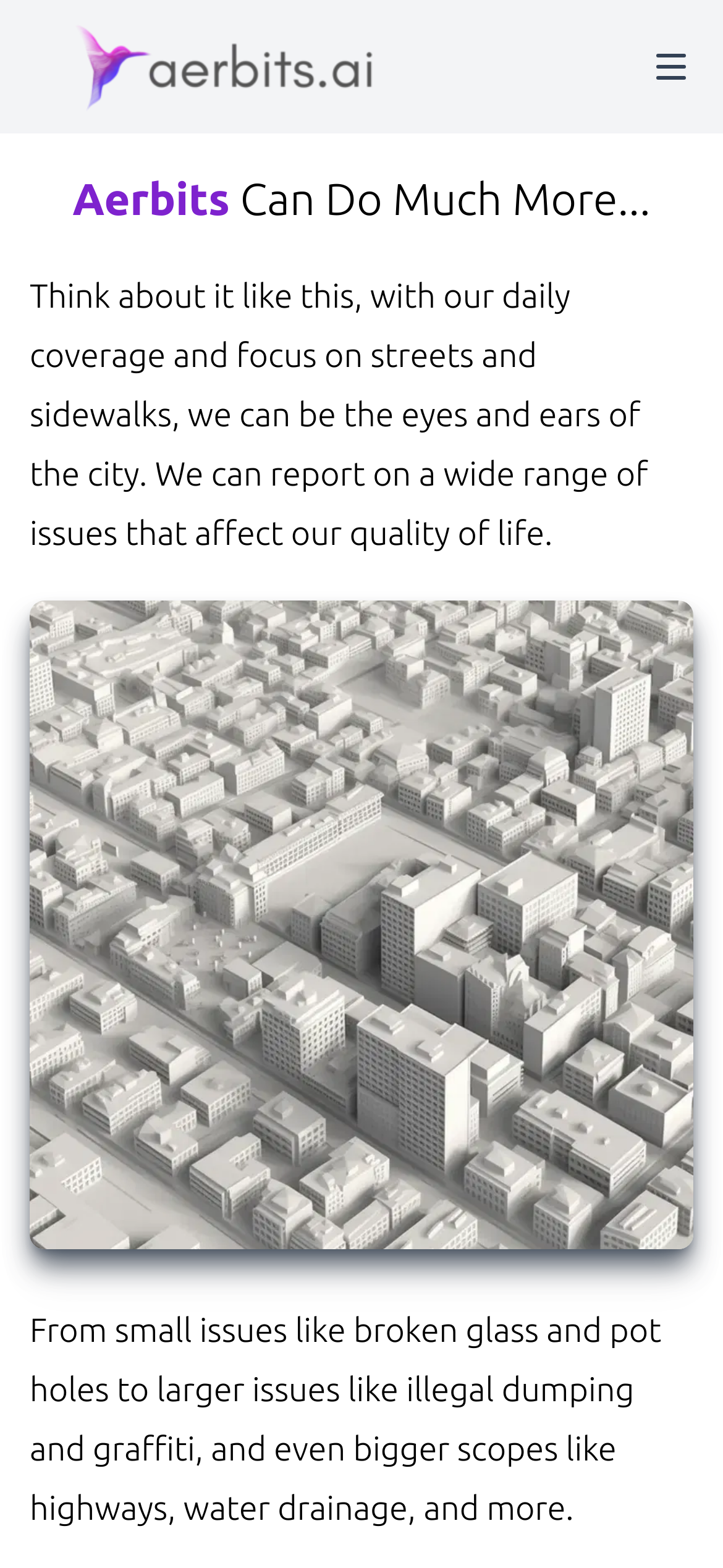What is the focus of Aerbits' daily coverage?
From the image, respond using a single word or phrase.

Streets and sidewalks